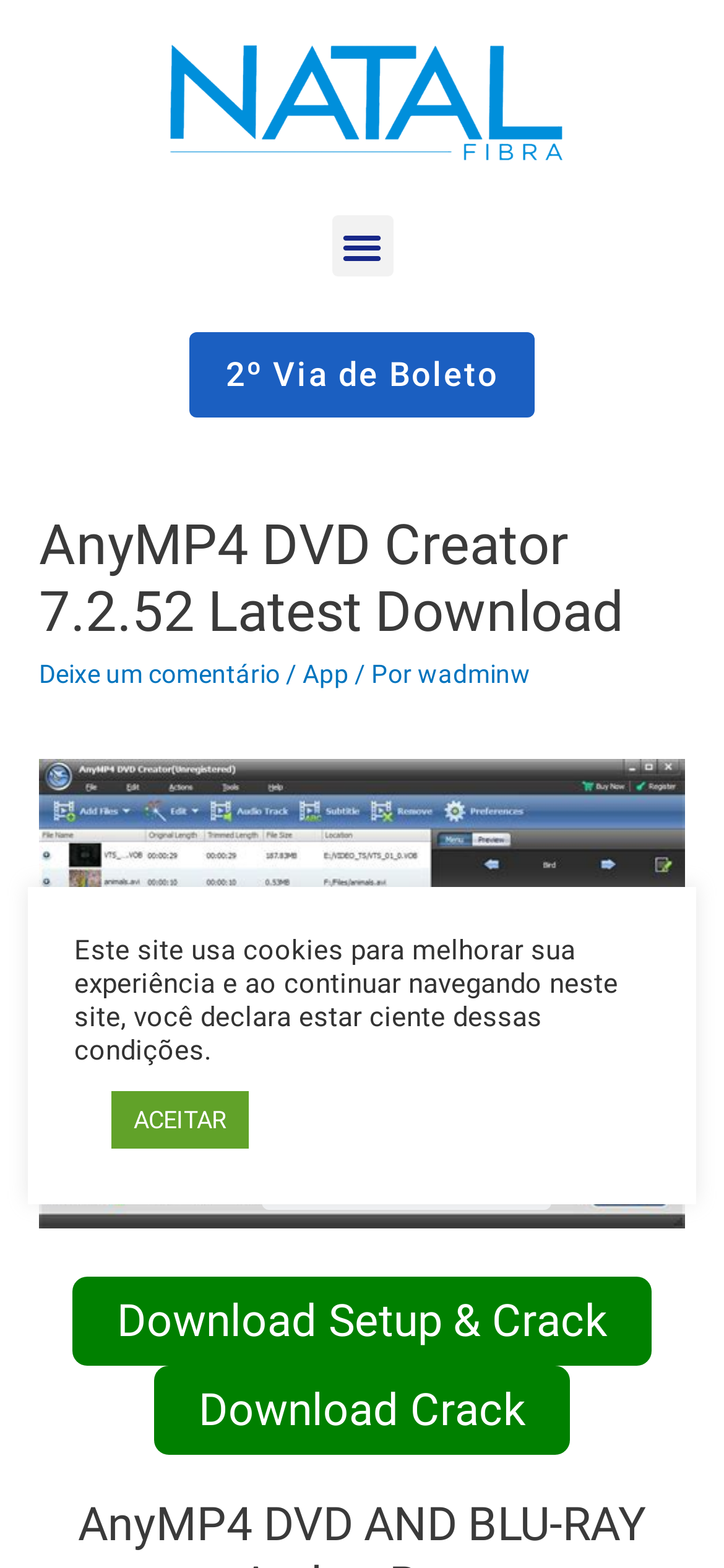Identify the bounding box coordinates of the region I need to click to complete this instruction: "Visit the App page".

[0.418, 0.42, 0.482, 0.439]